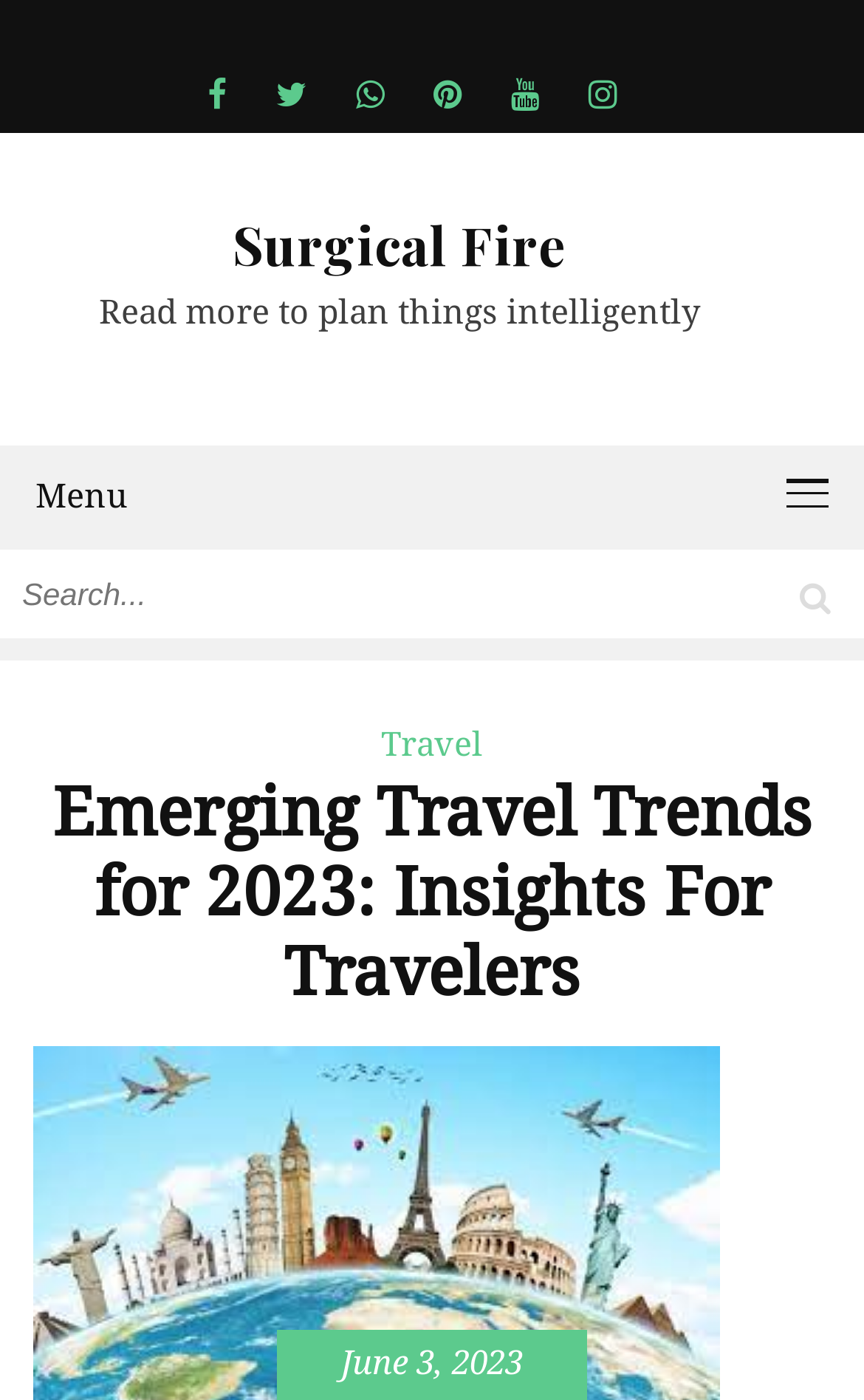Extract the bounding box coordinates for the HTML element that matches this description: "name="s" placeholder="Search..."". The coordinates should be four float numbers between 0 and 1, i.e., [left, top, right, bottom].

[0.0, 0.393, 1.0, 0.456]